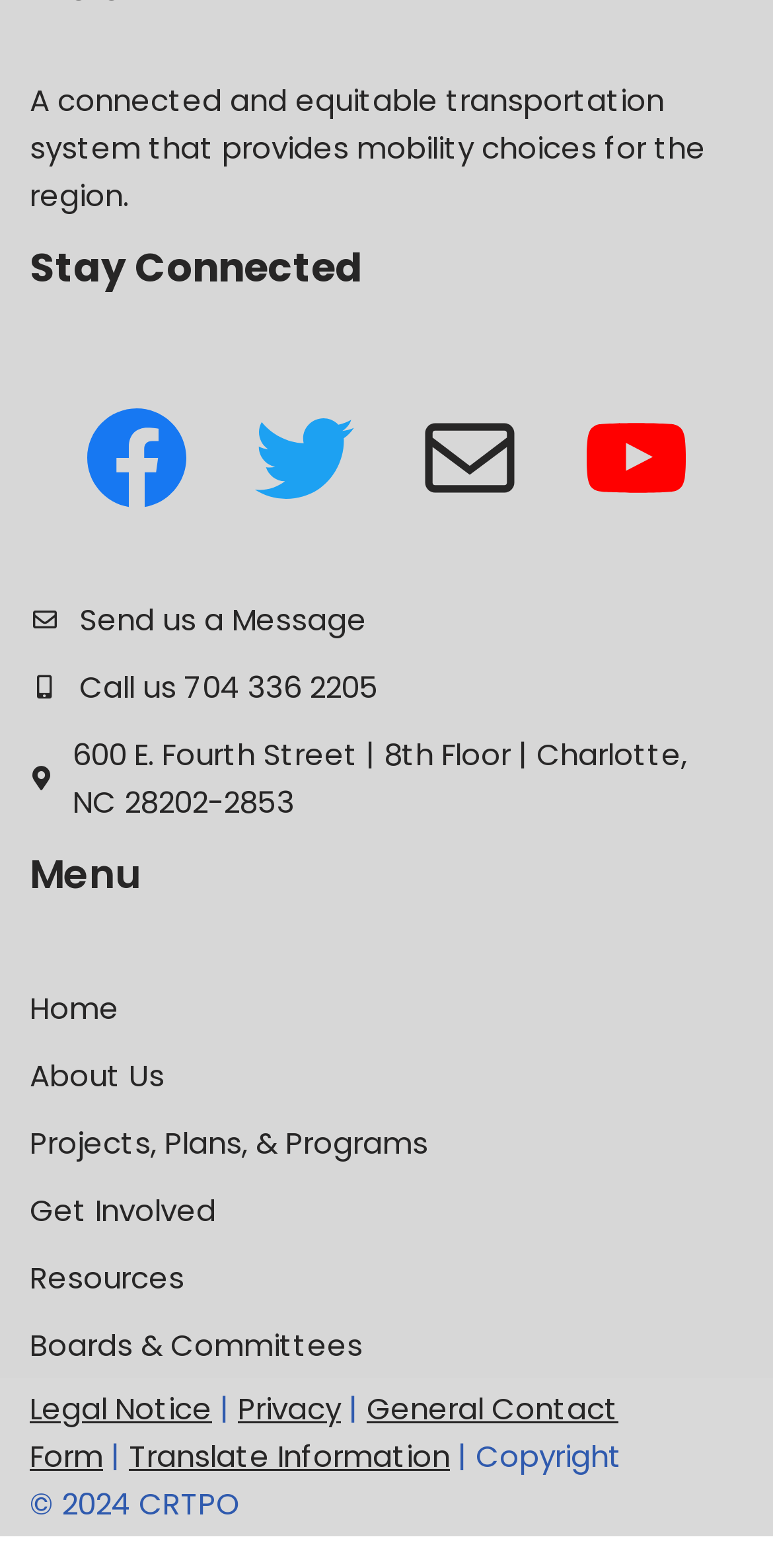Please identify the bounding box coordinates of the region to click in order to complete the given instruction: "Send us a Message". The coordinates should be four float numbers between 0 and 1, i.e., [left, top, right, bottom].

[0.103, 0.382, 0.474, 0.408]